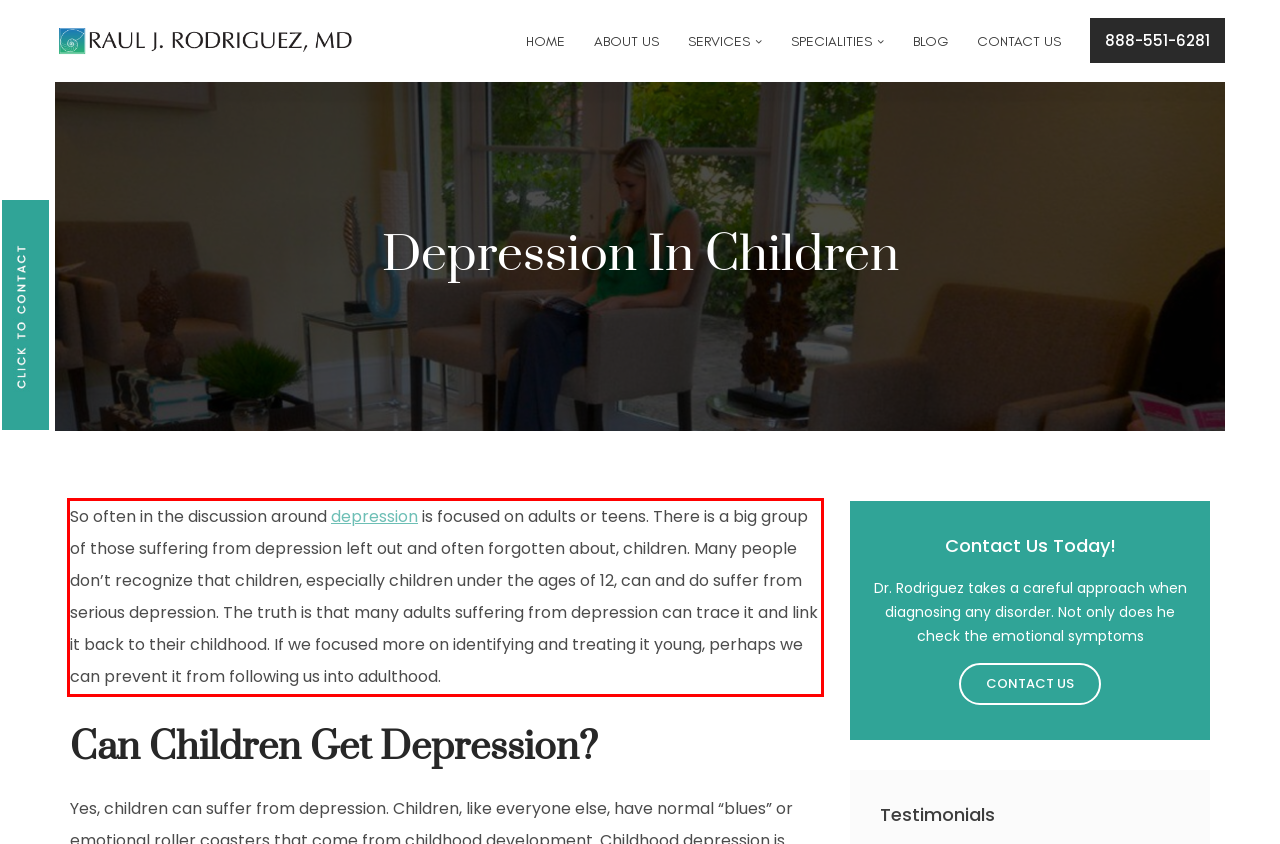Examine the webpage screenshot and use OCR to obtain the text inside the red bounding box.

So often in the discussion around depression is focused on adults or teens. There is a big group of those suffering from depression left out and often forgotten about, children. Many people don’t recognize that children, especially children under the ages of 12, can and do suffer from serious depression. The truth is that many adults suffering from depression can trace it and link it back to their childhood. If we focused more on identifying and treating it young, perhaps we can prevent it from following us into adulthood.